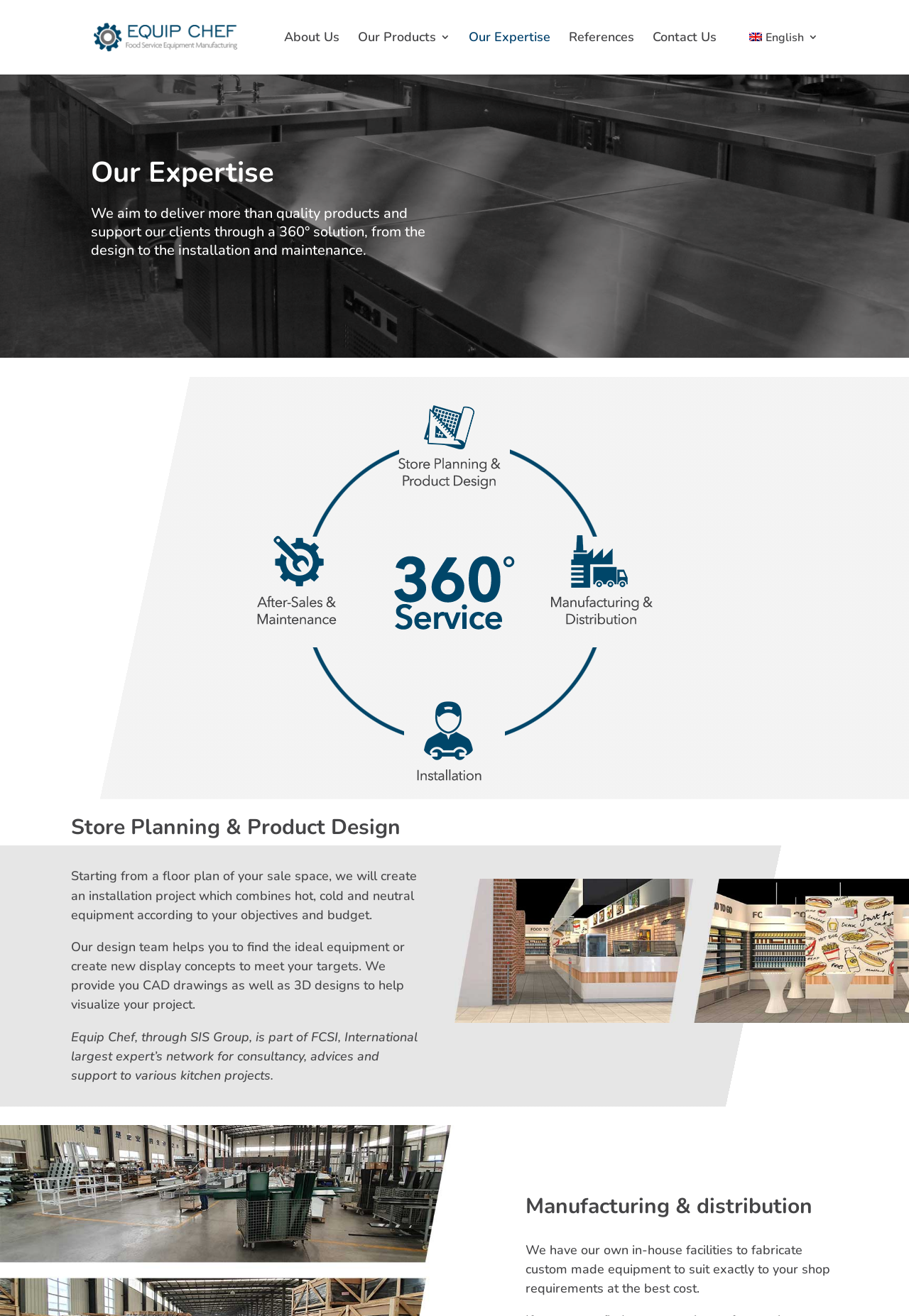Answer in one word or a short phrase: 
What is Equipchef China's expertise?

Commercial kitchen equipment